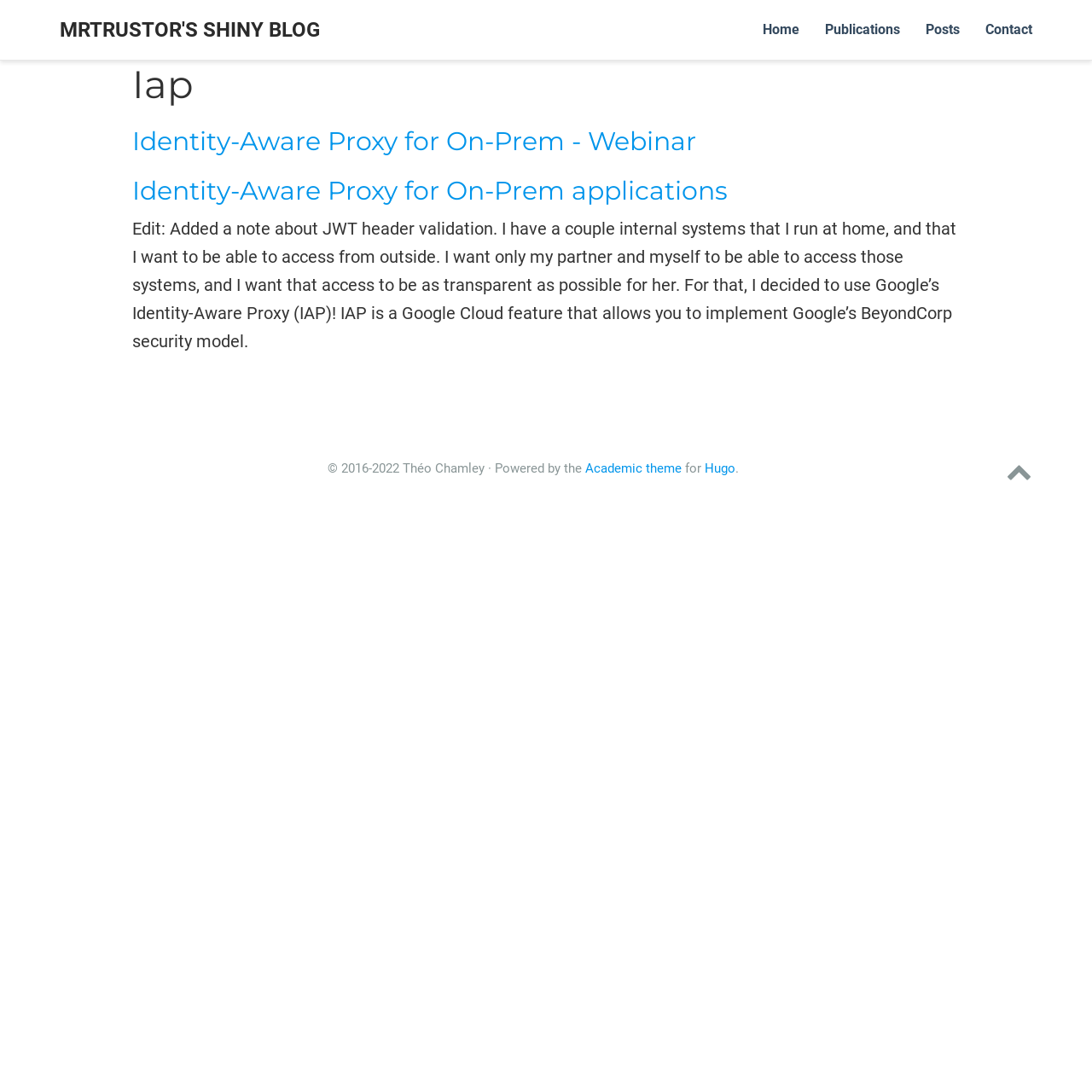Answer the question with a single word or phrase: 
Who is the author of the blog?

Théo Chamley